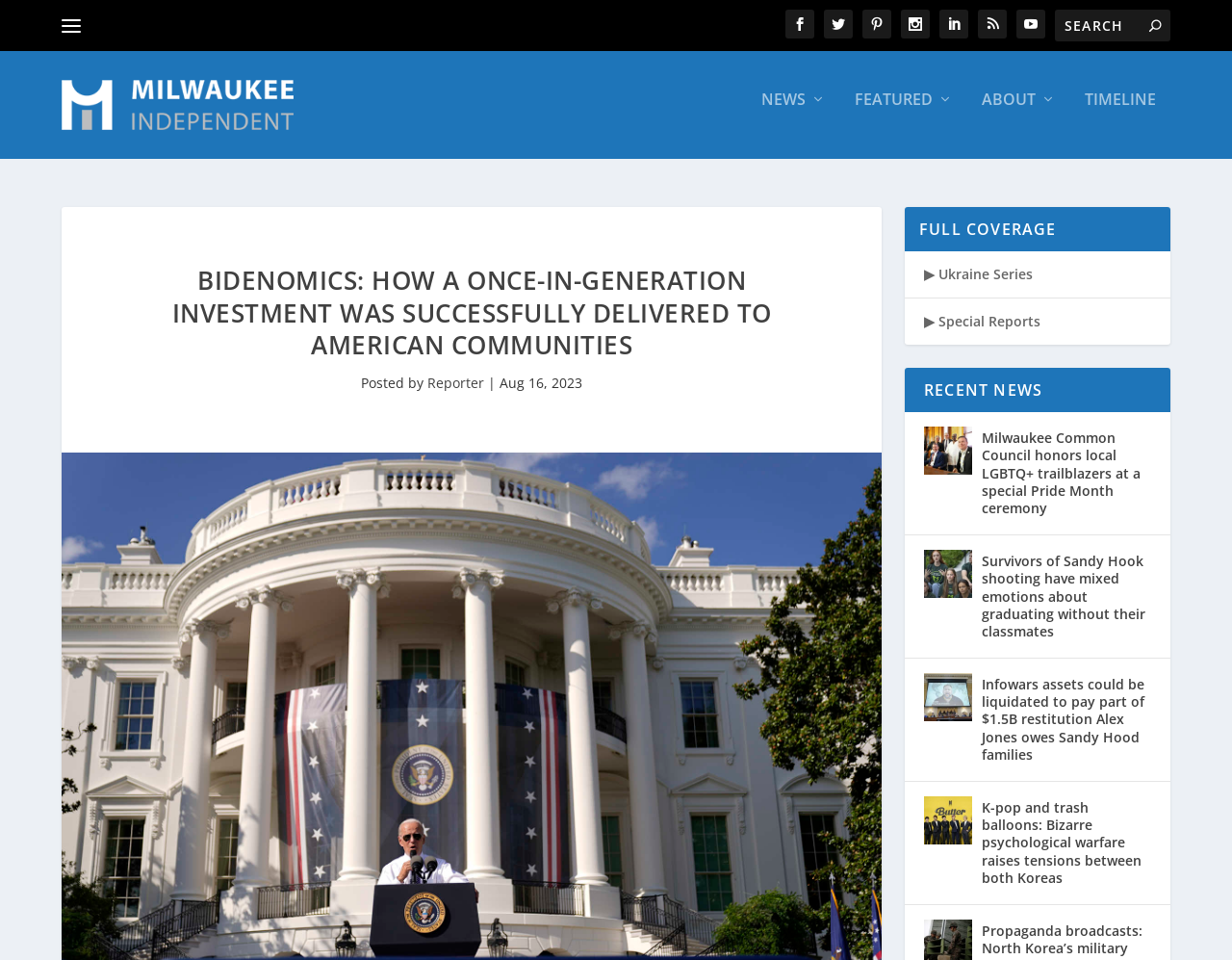Identify the bounding box coordinates of the region that should be clicked to execute the following instruction: "Search for something".

[0.856, 0.01, 0.95, 0.043]